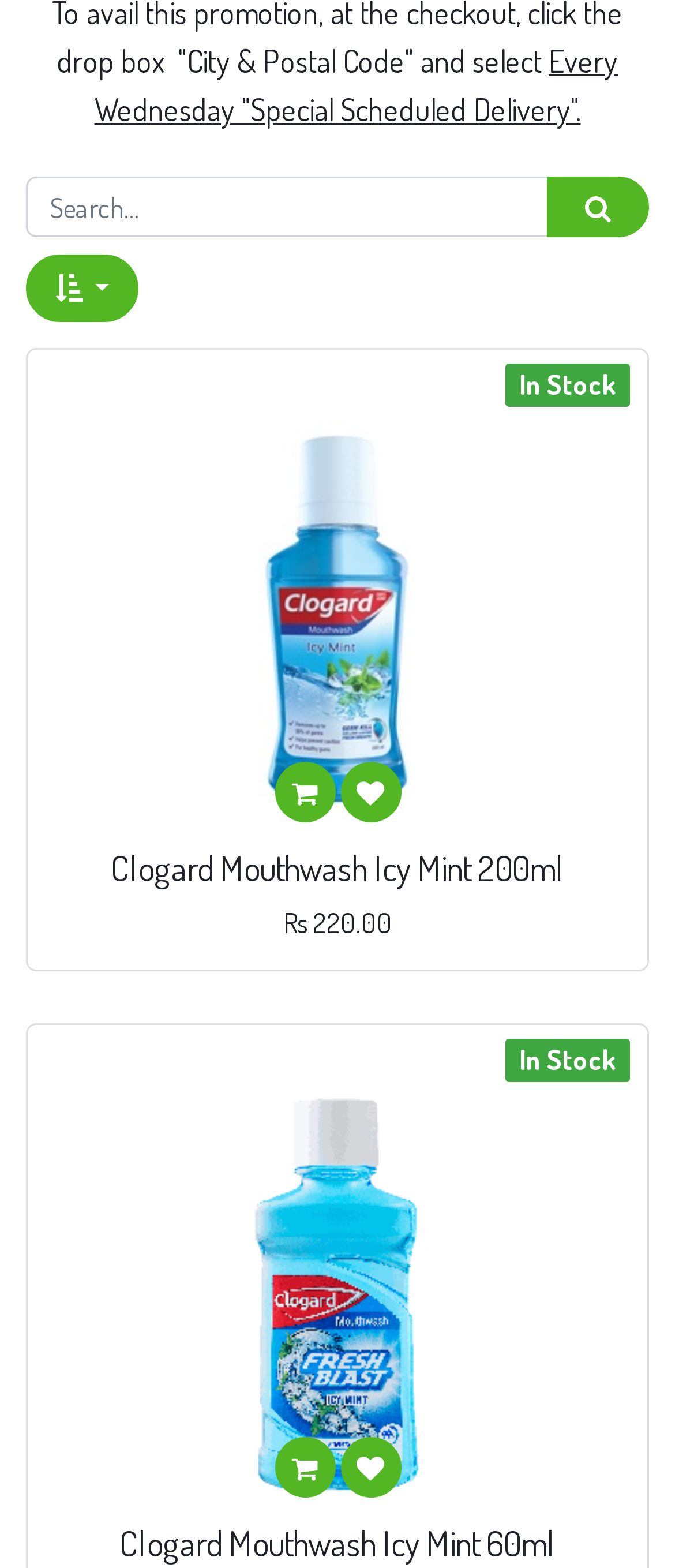Pinpoint the bounding box coordinates of the clickable element needed to complete the instruction: "Add Clogard Mouthwash Icy Mint 200ml to shopping cart". The coordinates should be provided as four float numbers between 0 and 1: [left, top, right, bottom].

[0.406, 0.486, 0.496, 0.525]